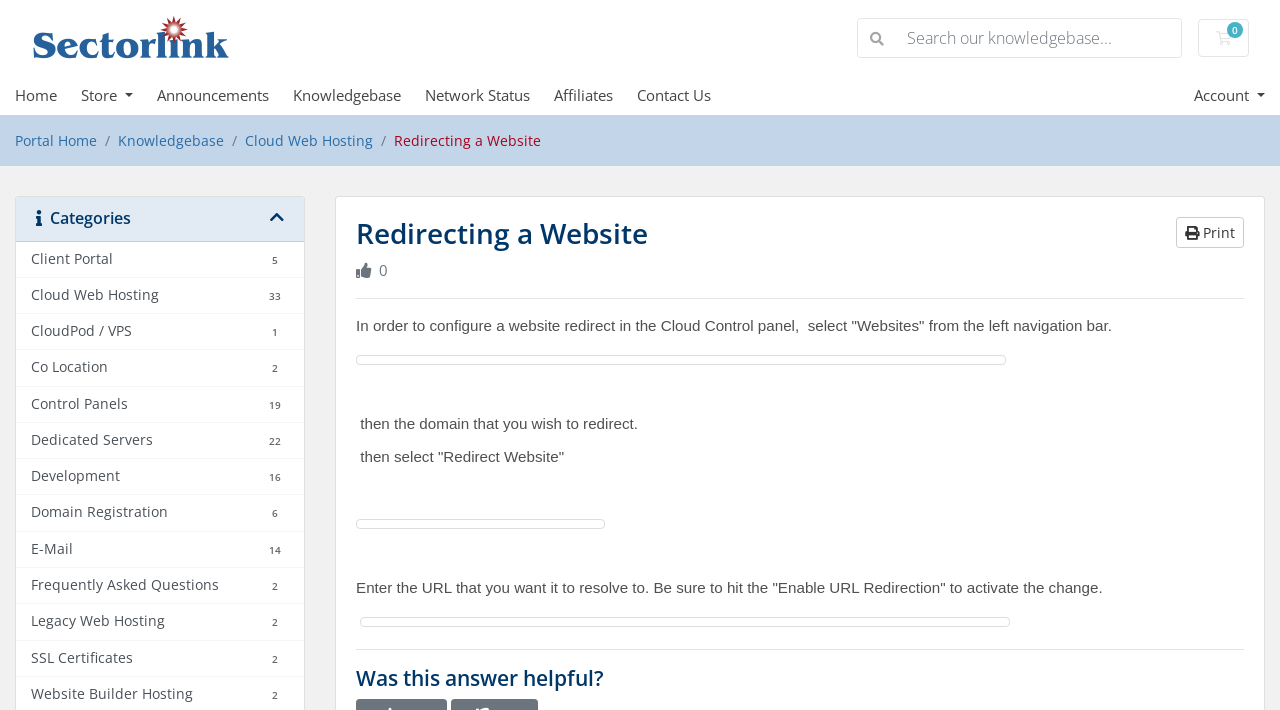What is the last step in configuring a website redirect?
Based on the visual information, provide a detailed and comprehensive answer.

After selecting the domain and entering the URL to redirect to, the last step in configuring a website redirect is to hit the 'Enable URL Redirection' button to activate the change.